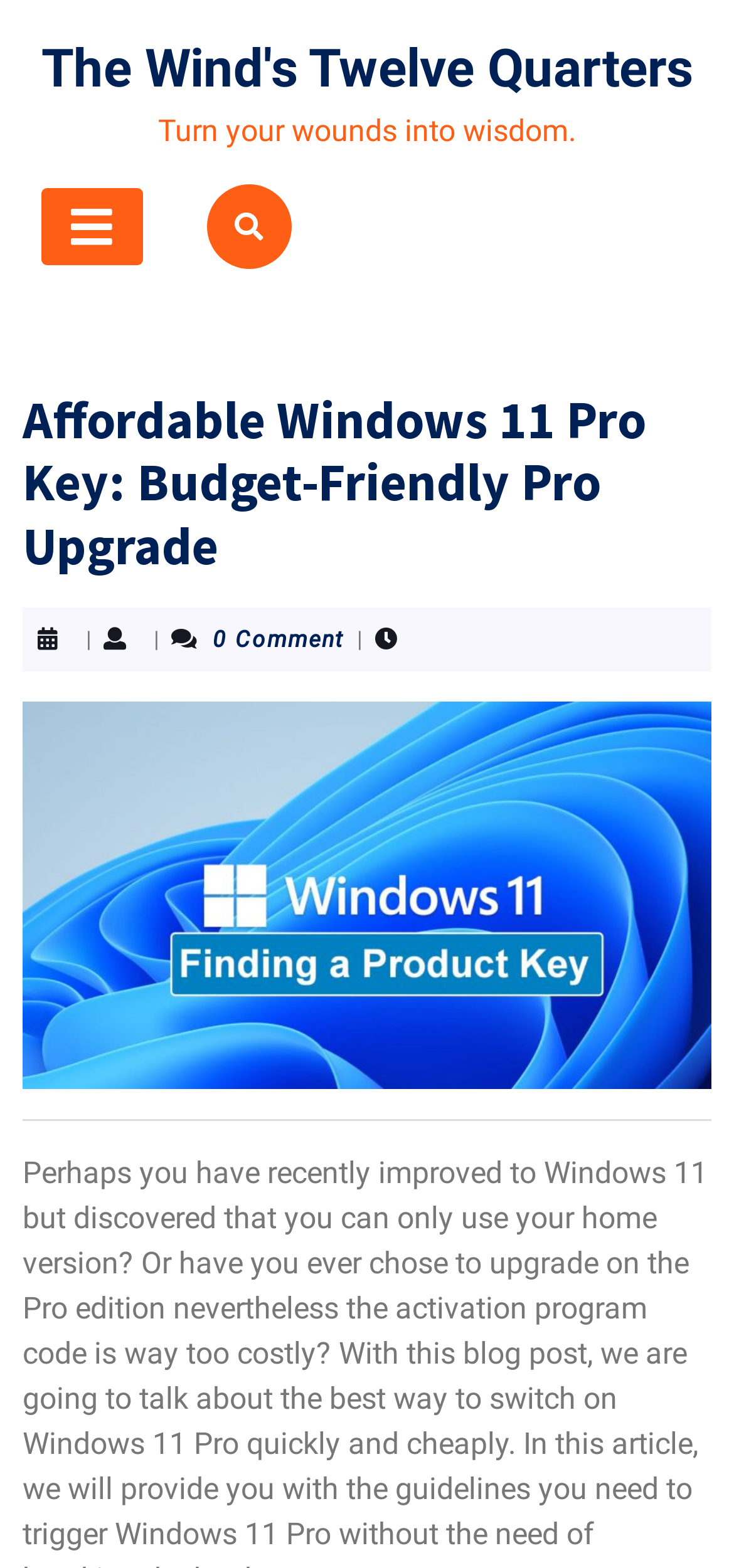Provide the bounding box coordinates for the specified HTML element described in this description: "Open Button". The coordinates should be four float numbers ranging from 0 to 1, in the format [left, top, right, bottom].

[0.056, 0.12, 0.194, 0.169]